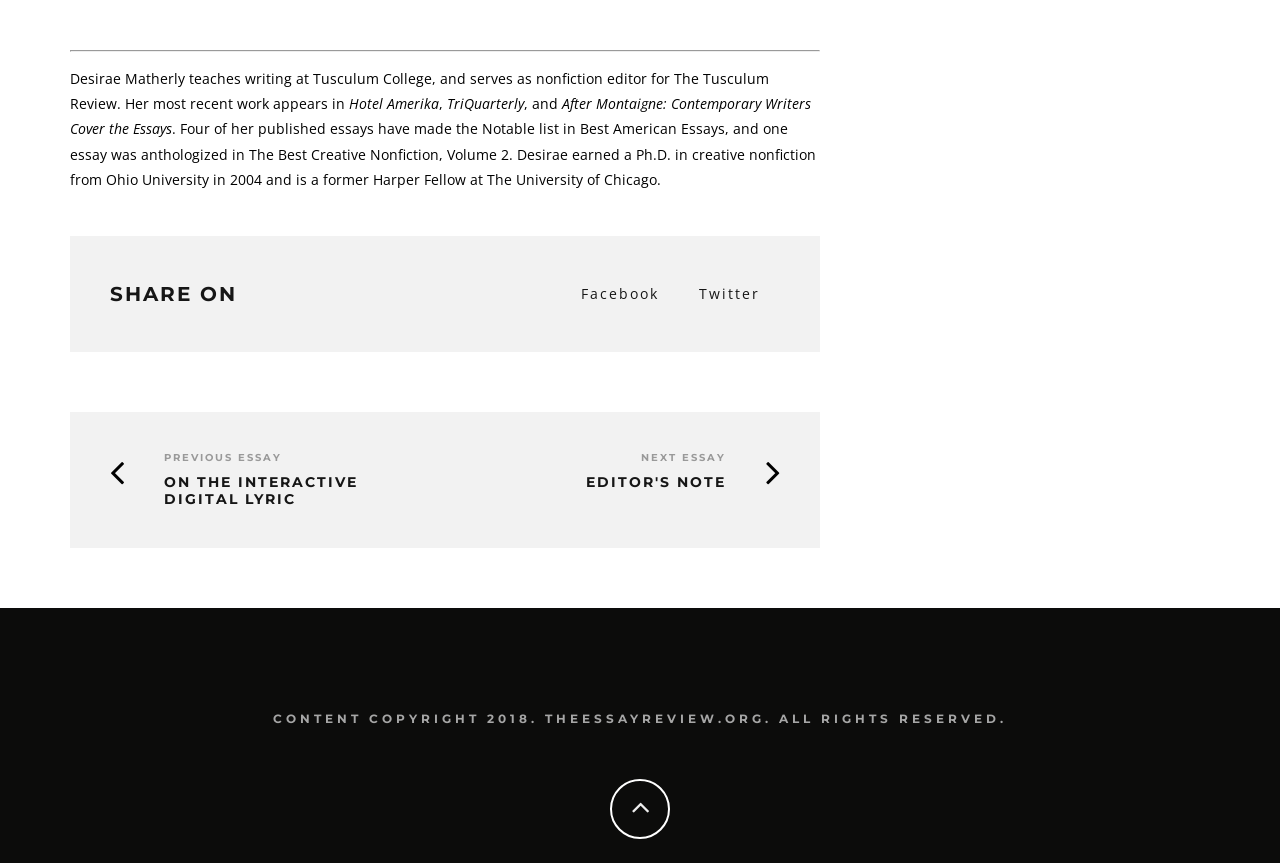What is the name of the university where Desirae earned her Ph.D.?
Answer the question with a single word or phrase, referring to the image.

Ohio University